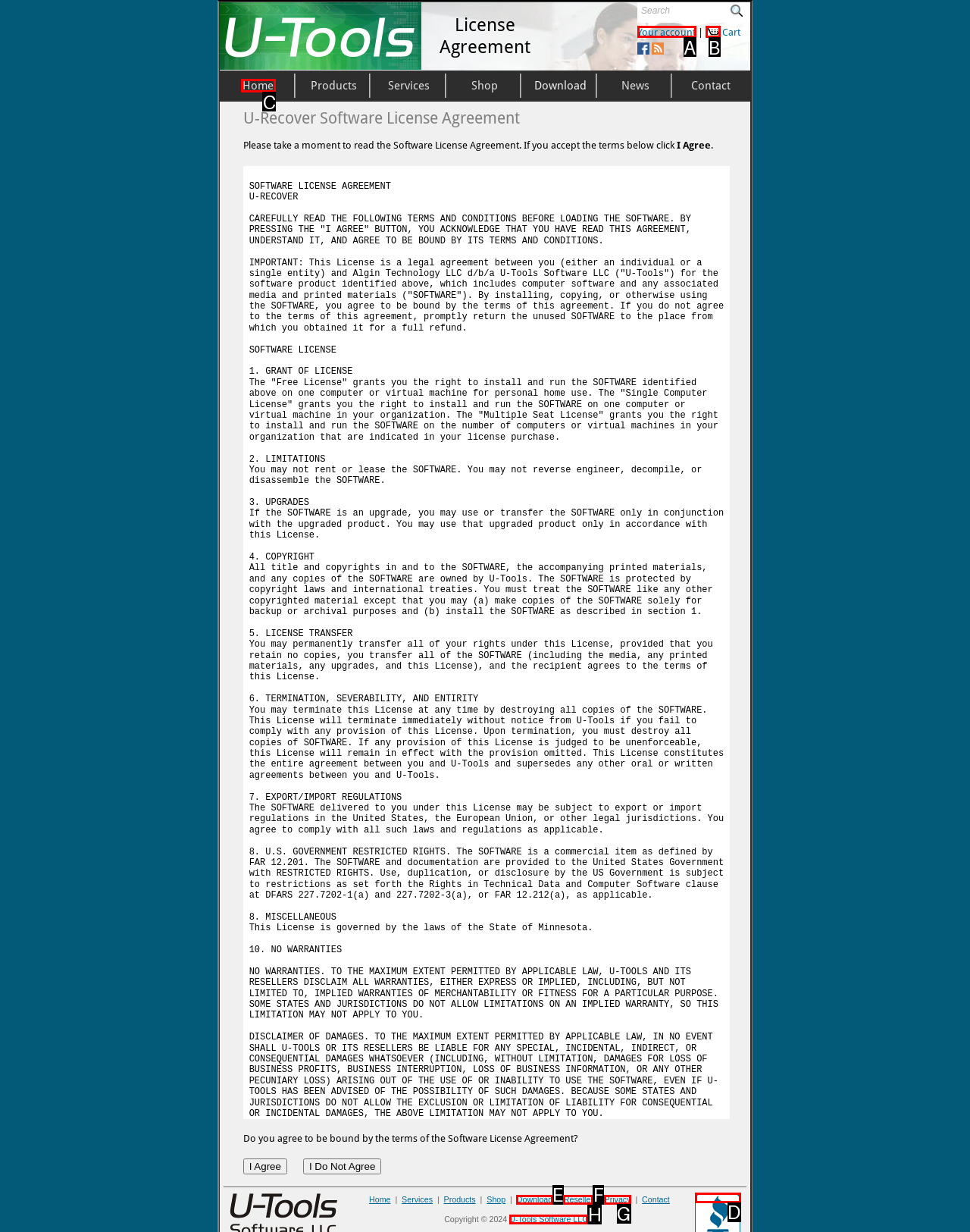Pick the HTML element that should be clicked to execute the task: Go to Home page
Respond with the letter corresponding to the correct choice.

C